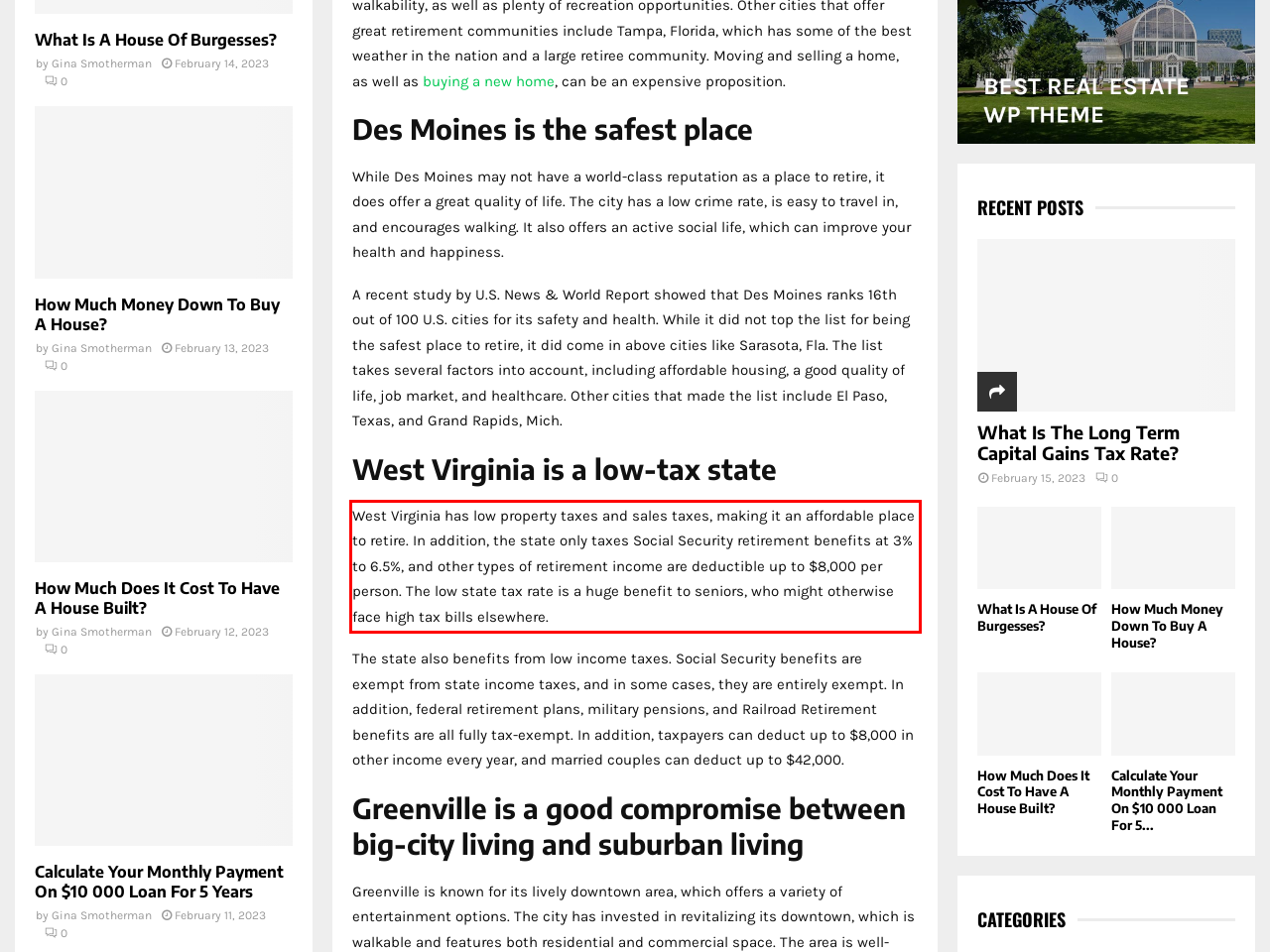Given a webpage screenshot, identify the text inside the red bounding box using OCR and extract it.

West Virginia has low property taxes and sales taxes, making it an affordable place to retire. In addition, the state only taxes Social Security retirement benefits at 3% to 6.5%, and other types of retirement income are deductible up to $8,000 per person. The low state tax rate is a huge benefit to seniors, who might otherwise face high tax bills elsewhere.